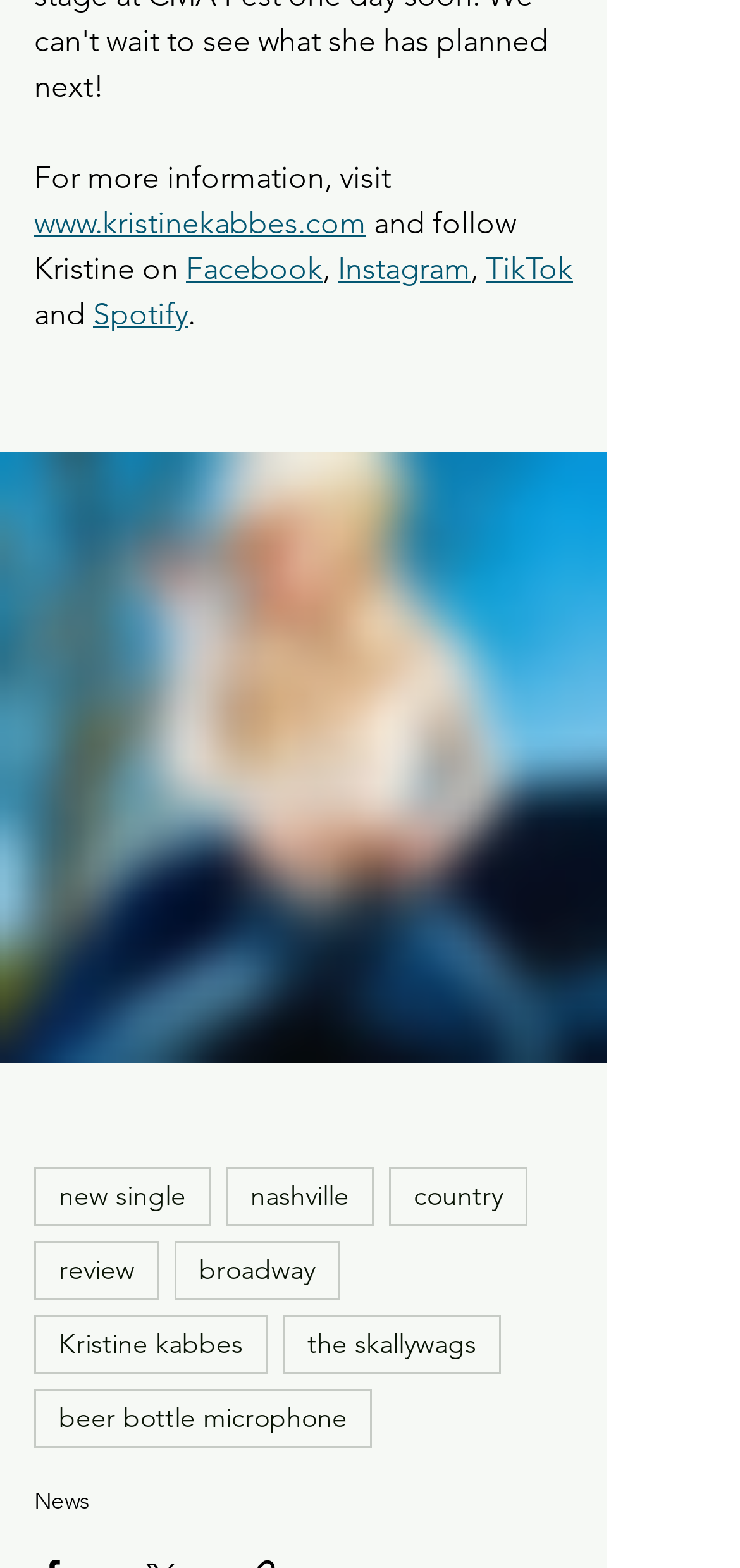Locate the bounding box coordinates of the clickable area to execute the instruction: "read news about Kristine". Provide the coordinates as four float numbers between 0 and 1, represented as [left, top, right, bottom].

[0.046, 0.948, 0.121, 0.966]